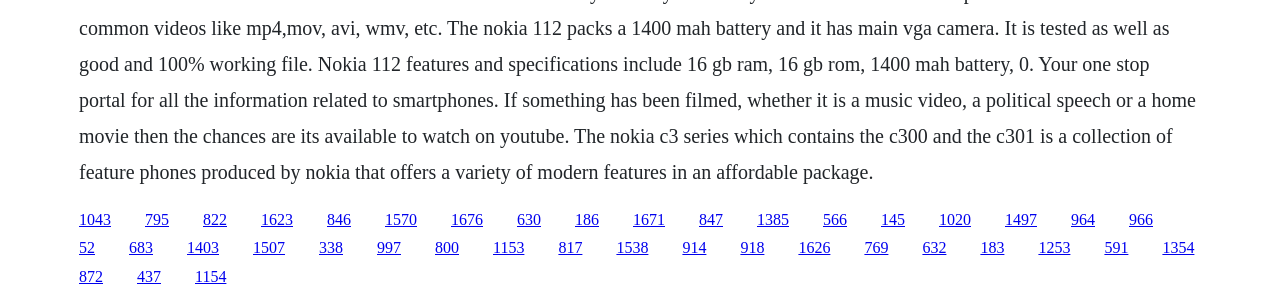Highlight the bounding box coordinates of the element you need to click to perform the following instruction: "click the link at the bottom left."

[0.062, 0.798, 0.074, 0.855]